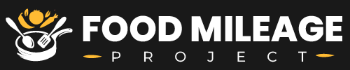What color is the text 'FOOD MILEAGE'?
Carefully analyze the image and provide a thorough answer to the question.

The bold, white text 'FOOD MILEAGE' is prominently displayed in the logo, underscoring the initiative's aim to raise awareness about the distance food travels from farm to table and its impact on nutrition and the environment.